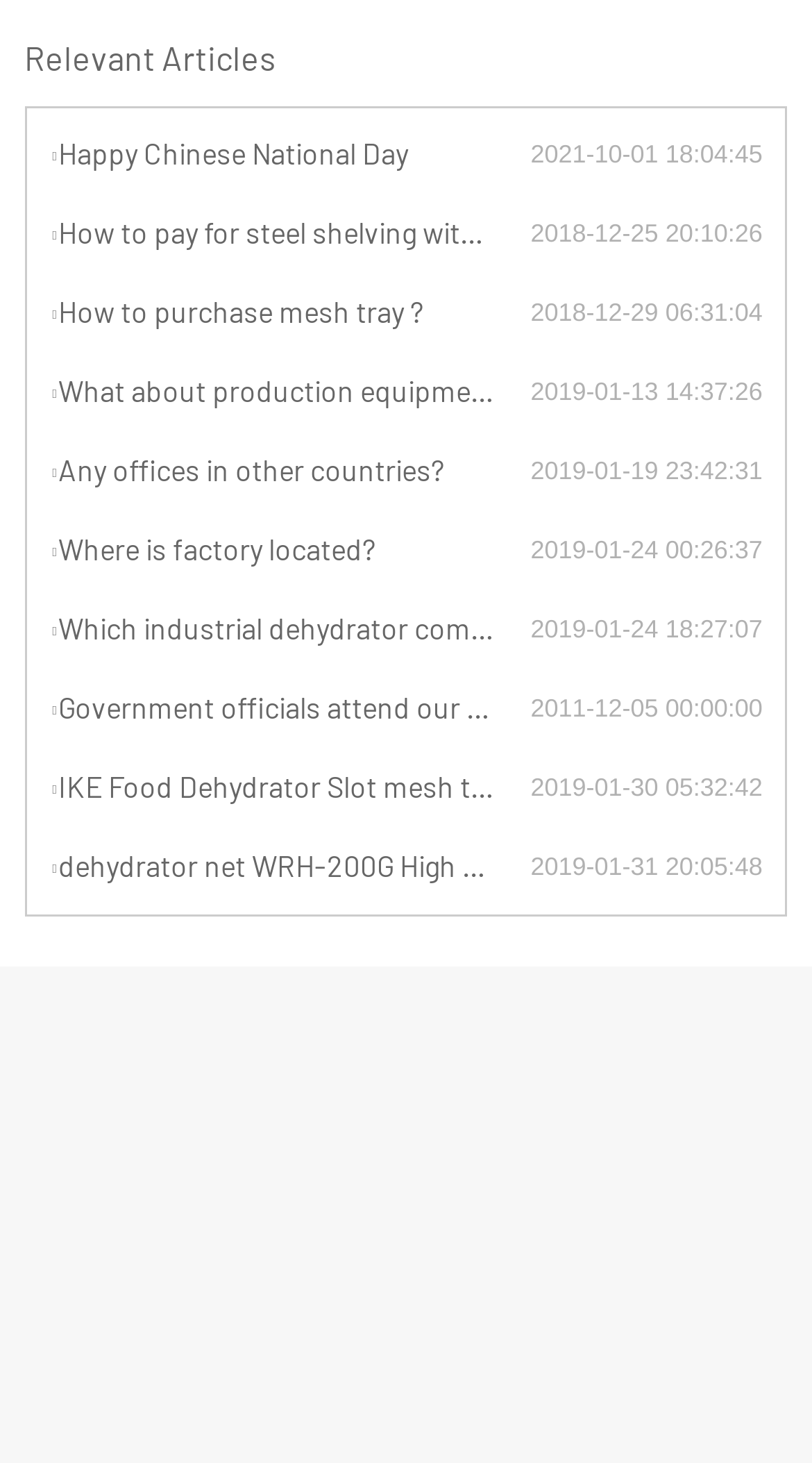Analyze the image and deliver a detailed answer to the question: What is the theme of the articles?

By reading the titles of the articles, I can see that they are all related to industrial dehydrators, such as purchasing, production, and company information.